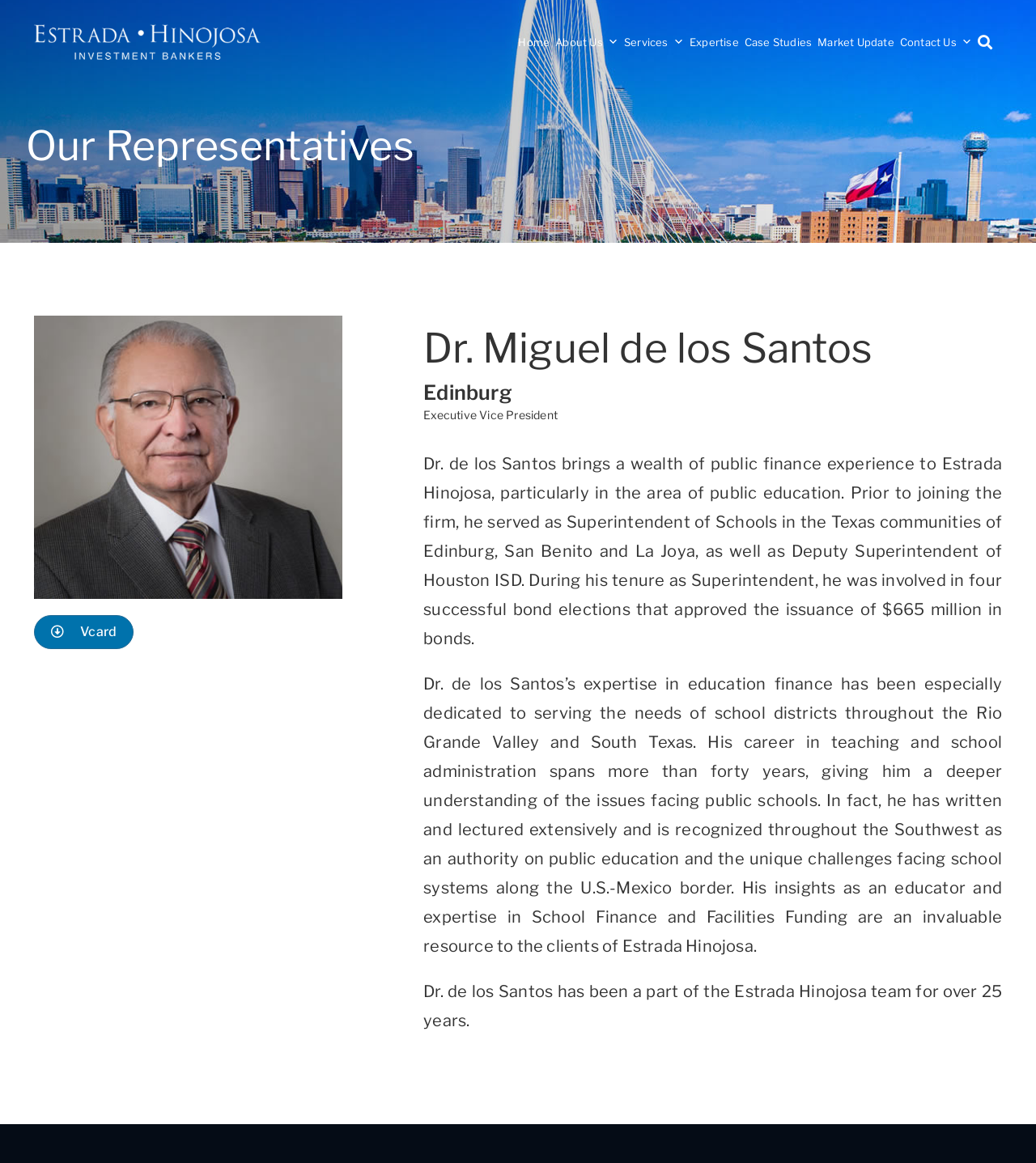Find the bounding box coordinates of the UI element according to this description: "Market Update".

[0.789, 0.022, 0.863, 0.05]